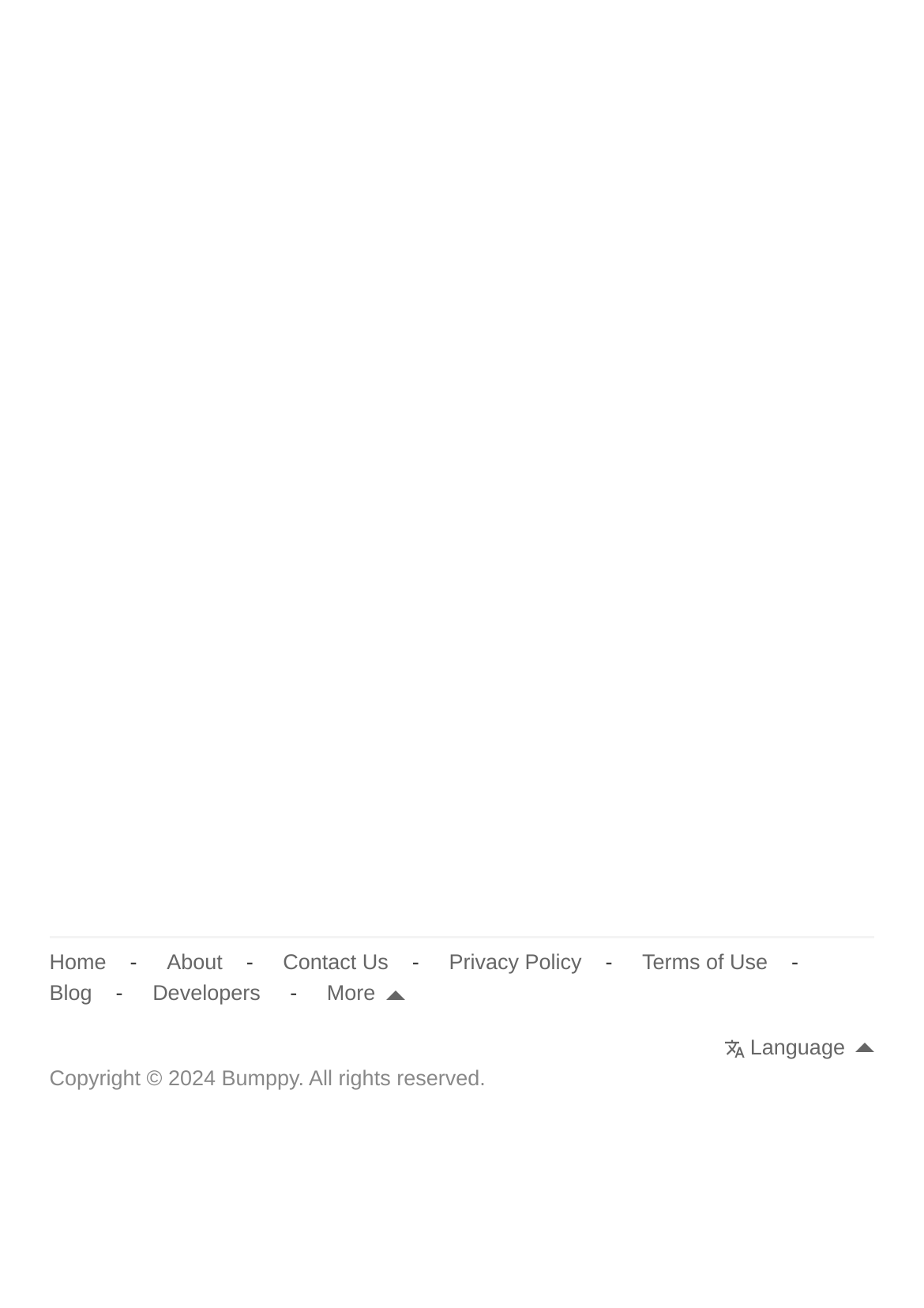Find the bounding box coordinates of the element I should click to carry out the following instruction: "View Blog".

[0.053, 0.75, 0.1, 0.768]